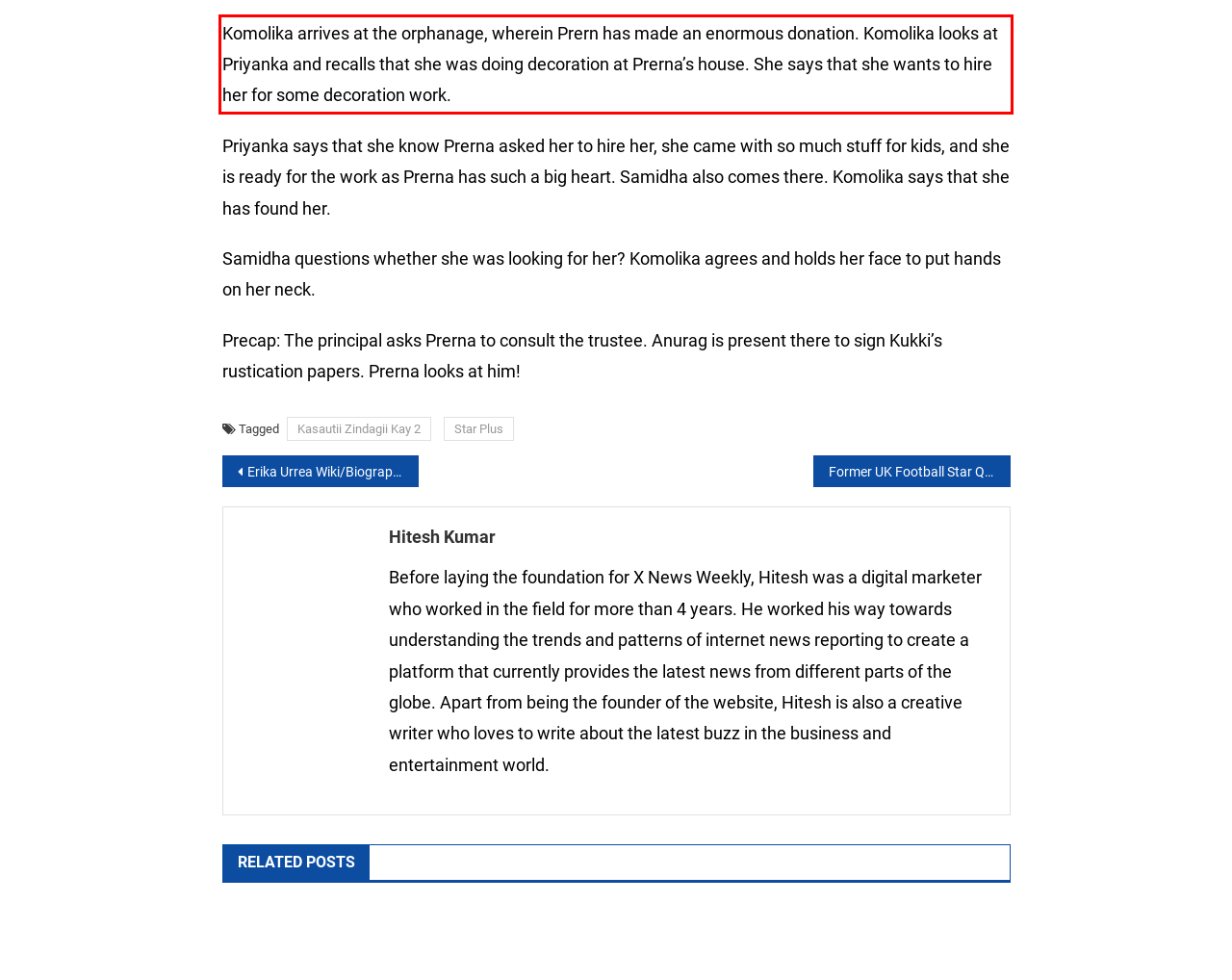Identify the text within the red bounding box on the webpage screenshot and generate the extracted text content.

Komolika arrives at the orphanage, wherein Prern has made an enormous donation. Komolika looks at Priyanka and recalls that she was doing decoration at Prerna’s house. She says that she wants to hire her for some decoration work.